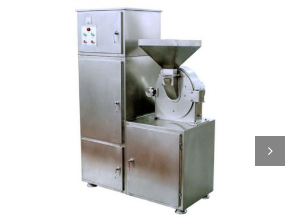What material is the machine's construction made of?
Please provide an in-depth and detailed response to the question.

The caption explicitly states that the machine features a robust stainless steel construction, emphasizing durability and hygiene, which are essential for food-related equipment.